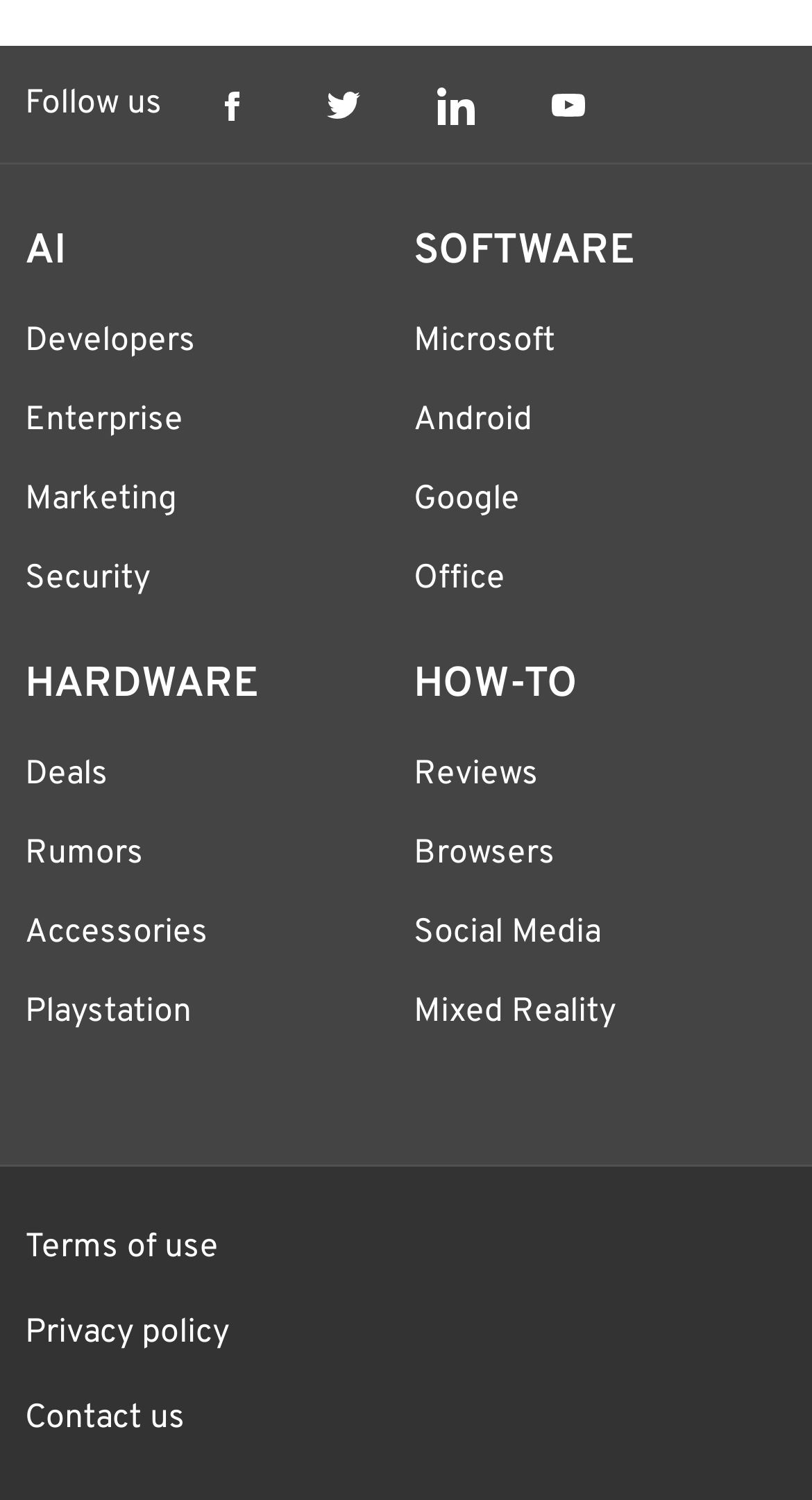Consider the image and give a detailed and elaborate answer to the question: 
What is the last link in the HOW-TO section?

By examining the links in the HOW-TO section, I found that the last link is Mixed Reality, which is likely a category related to tutorials or guides on mixed reality technology.